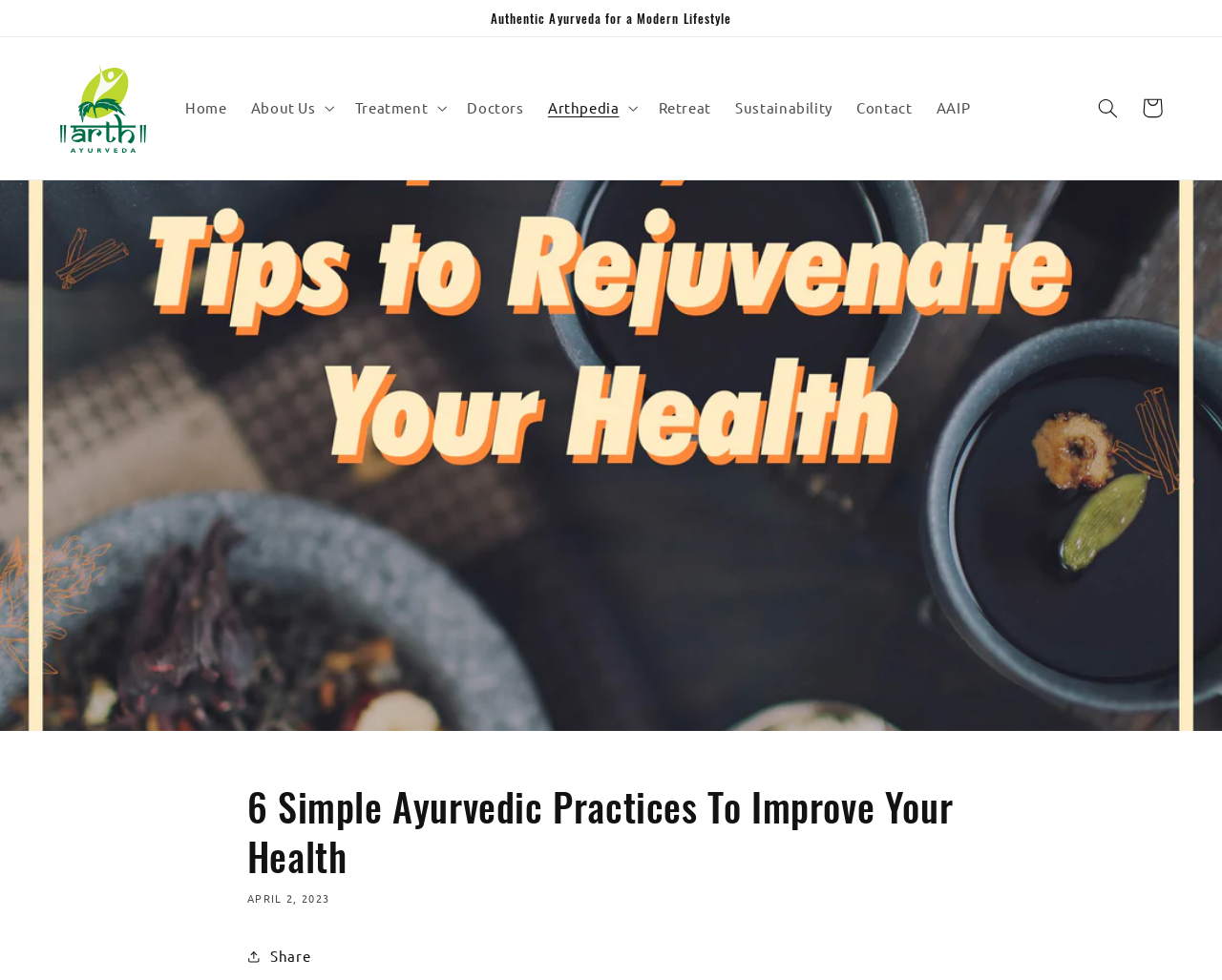Determine the bounding box coordinates for the area you should click to complete the following instruction: "Search for something".

[0.889, 0.088, 0.925, 0.133]